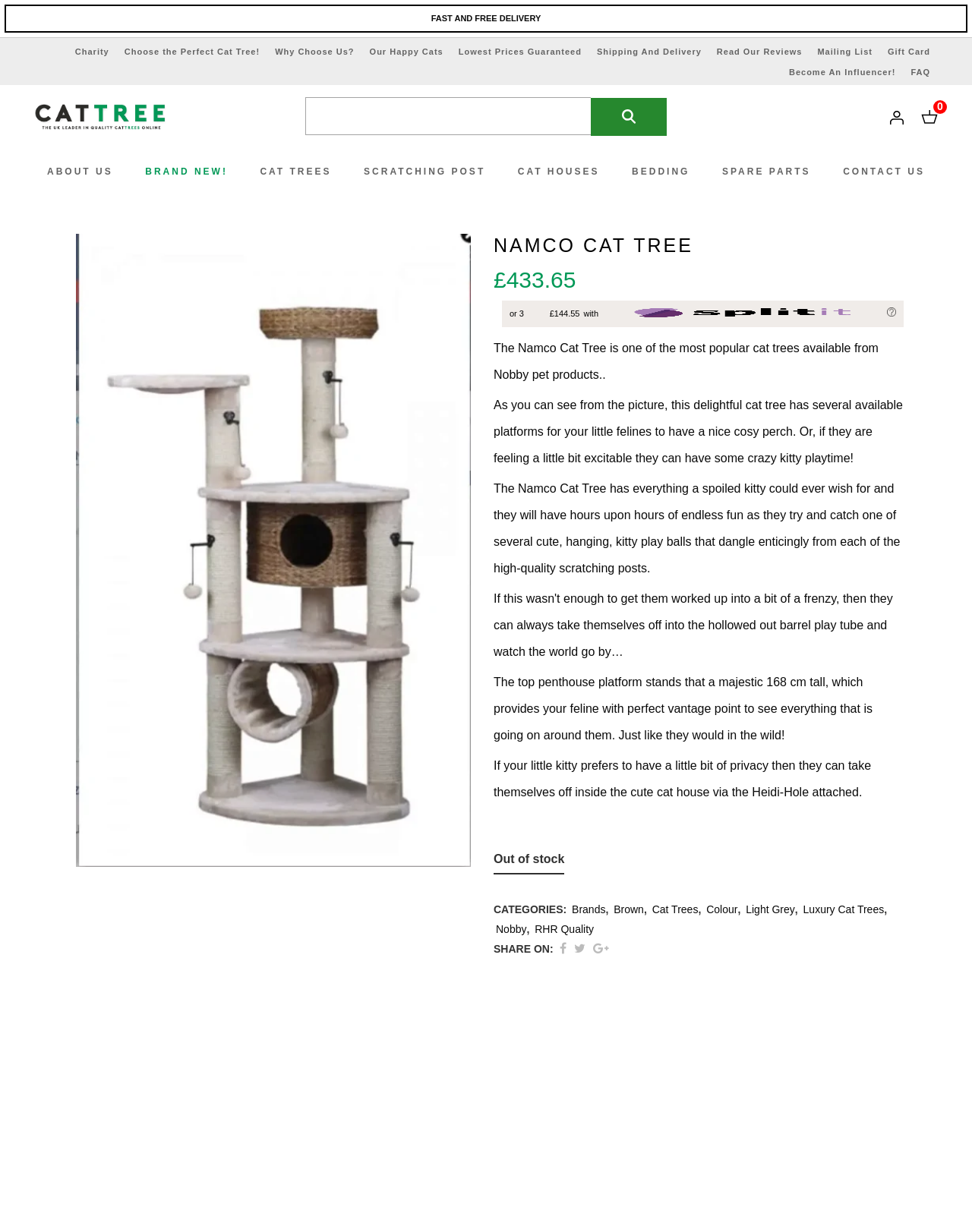What is the price of the Namco Cat Tree? Analyze the screenshot and reply with just one word or a short phrase.

£433.65